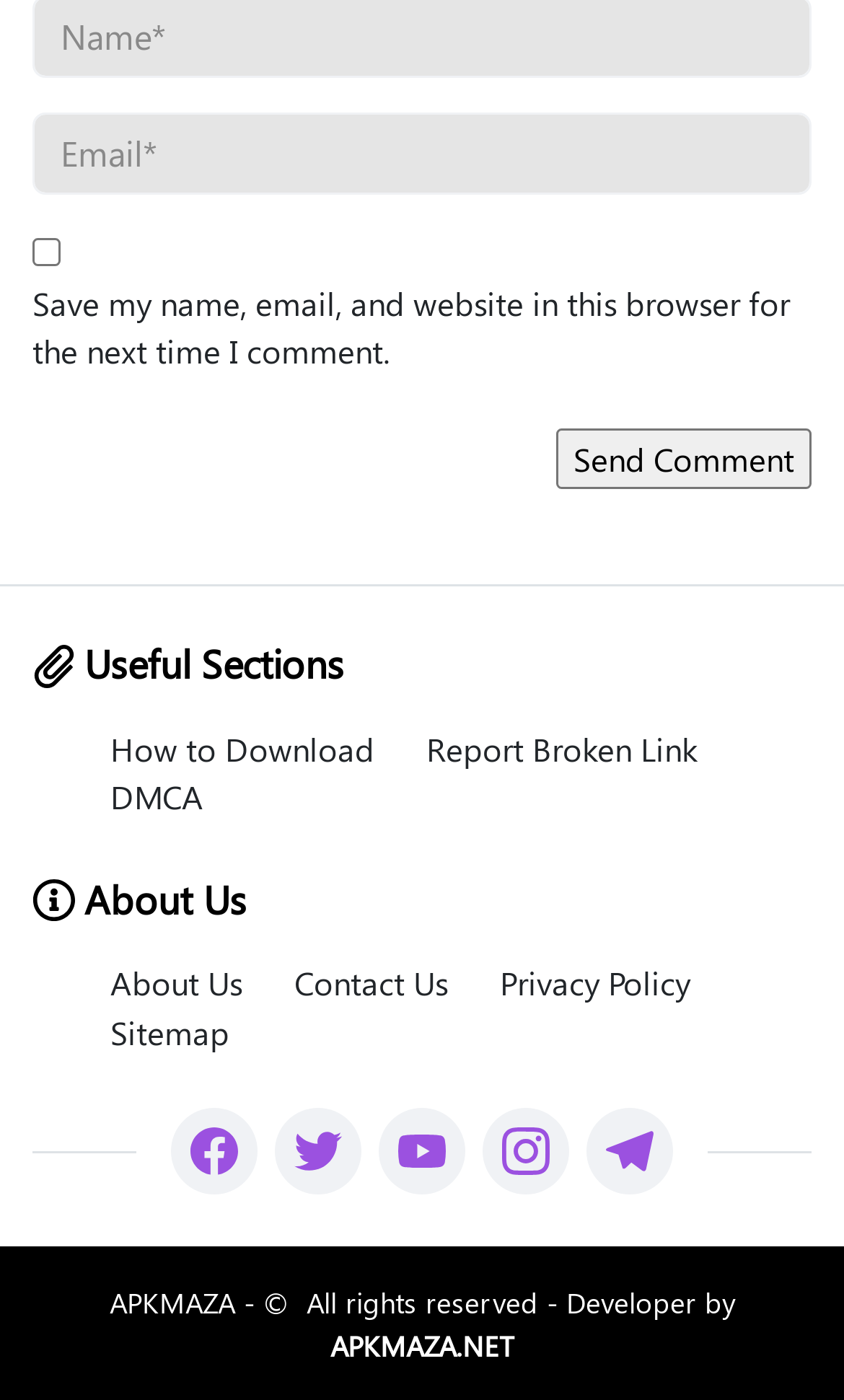Please find the bounding box coordinates for the clickable element needed to perform this instruction: "Check the save comment checkbox".

[0.038, 0.171, 0.072, 0.191]